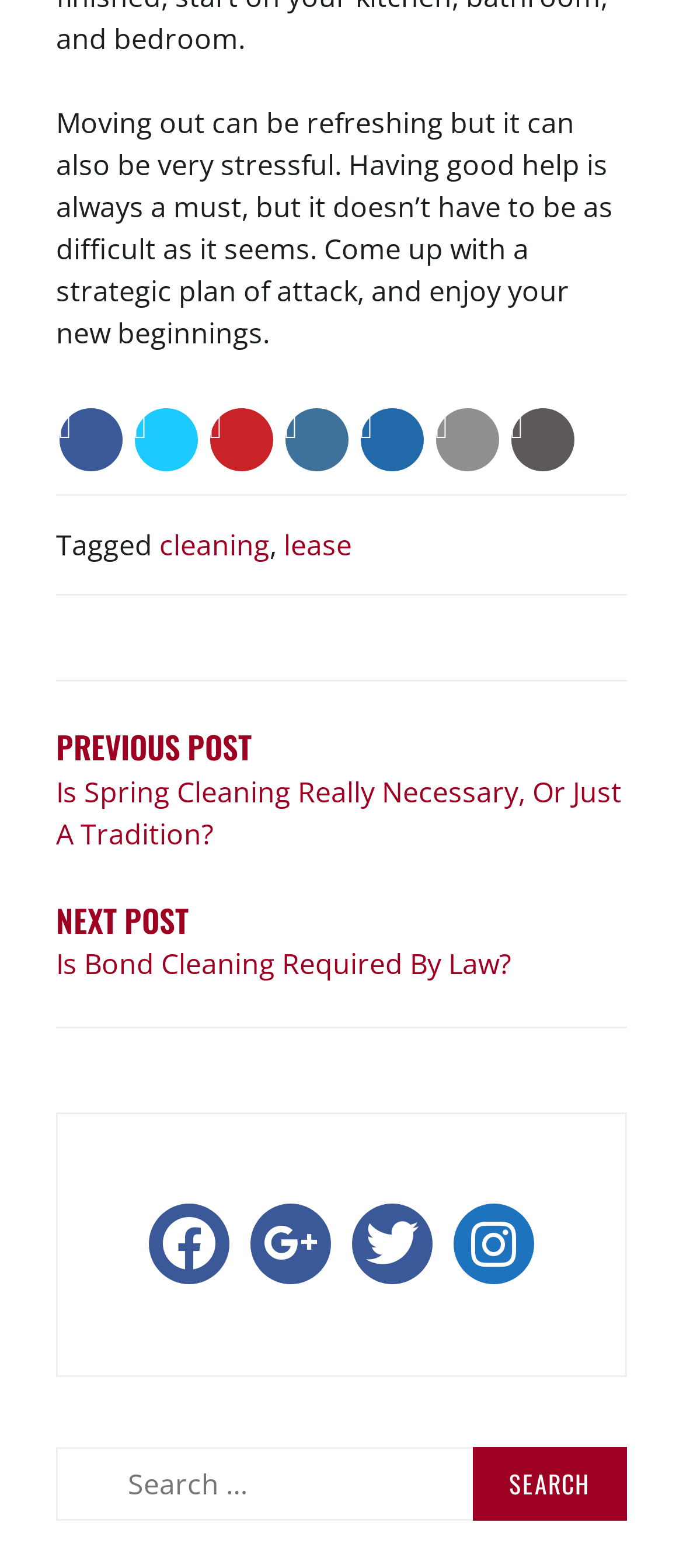Using the webpage screenshot and the element description Print Print, determine the bounding box coordinates. Specify the coordinates in the format (top-left x, top-left y, bottom-right x, bottom-right y) with values ranging from 0 to 1.

[0.747, 0.261, 0.84, 0.301]